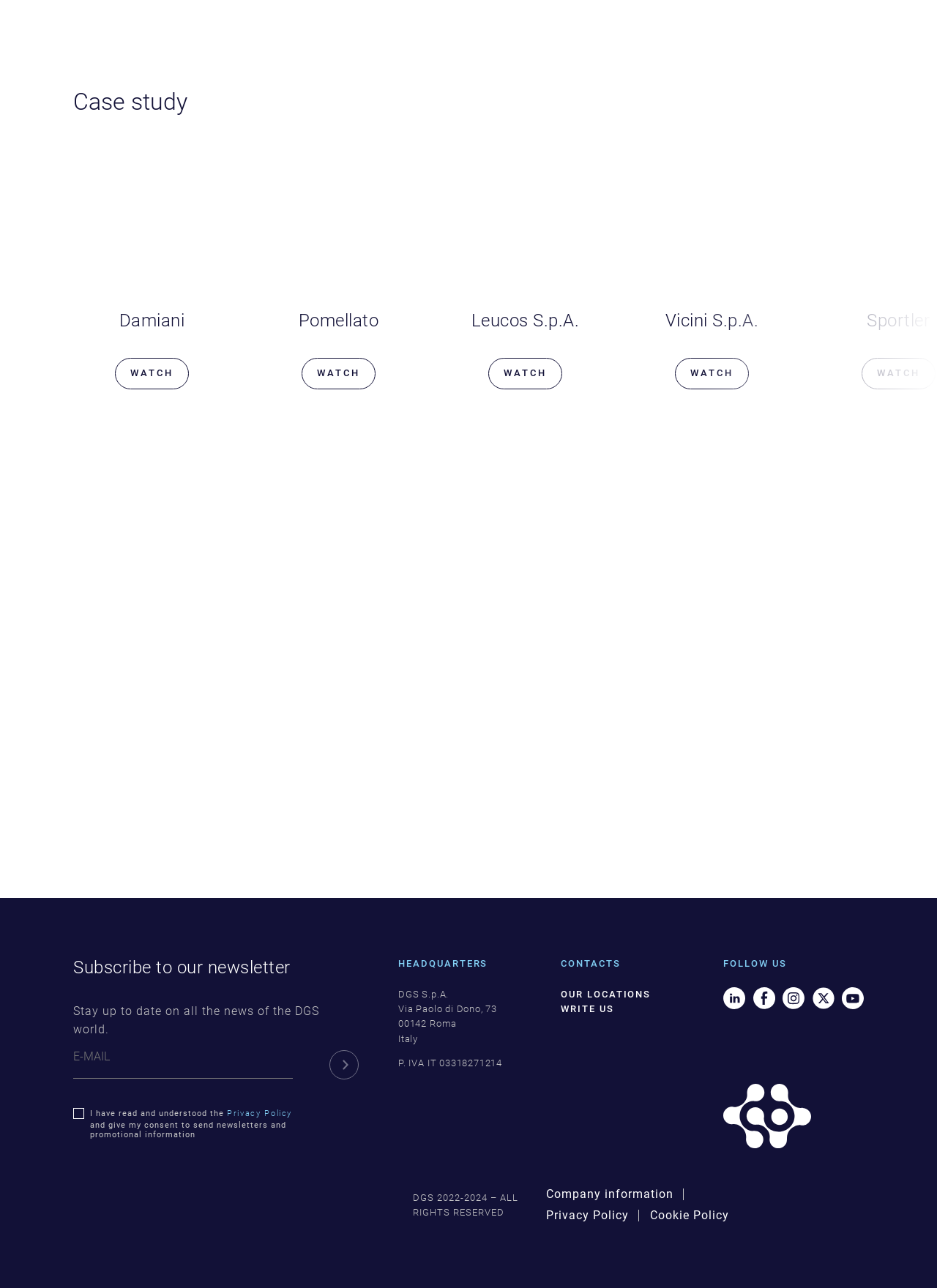Determine the bounding box coordinates of the region to click in order to accomplish the following instruction: "Watch the case study of Damiani". Provide the coordinates as four float numbers between 0 and 1, specifically [left, top, right, bottom].

[0.123, 0.278, 0.201, 0.302]